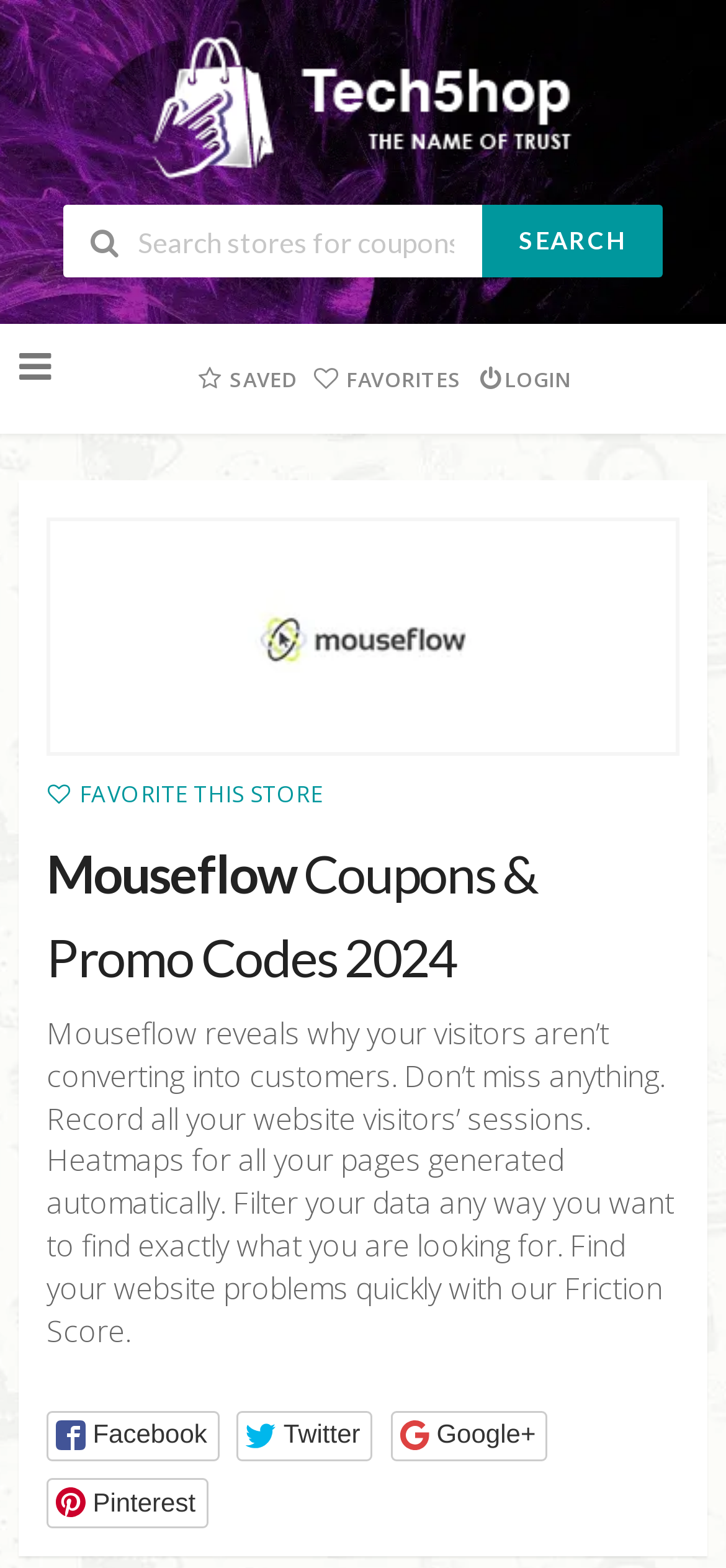Find the bounding box coordinates of the area that needs to be clicked in order to achieve the following instruction: "Search for coupons and deals". The coordinates should be specified as four float numbers between 0 and 1, i.e., [left, top, right, bottom].

[0.087, 0.131, 0.664, 0.177]